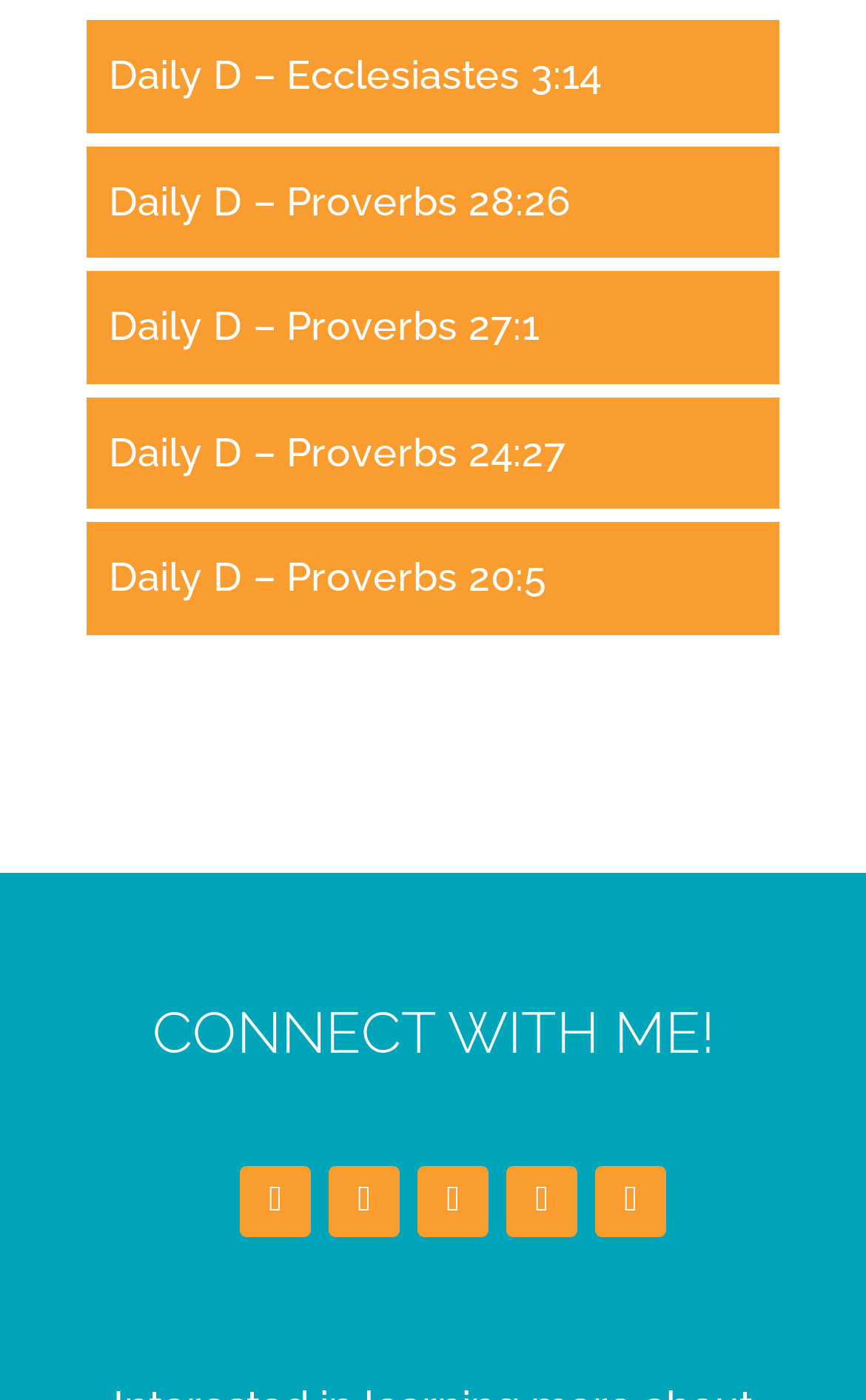What is the heading above the social media links?
Using the visual information, answer the question in a single word or phrase.

CONNECT WITH ME!